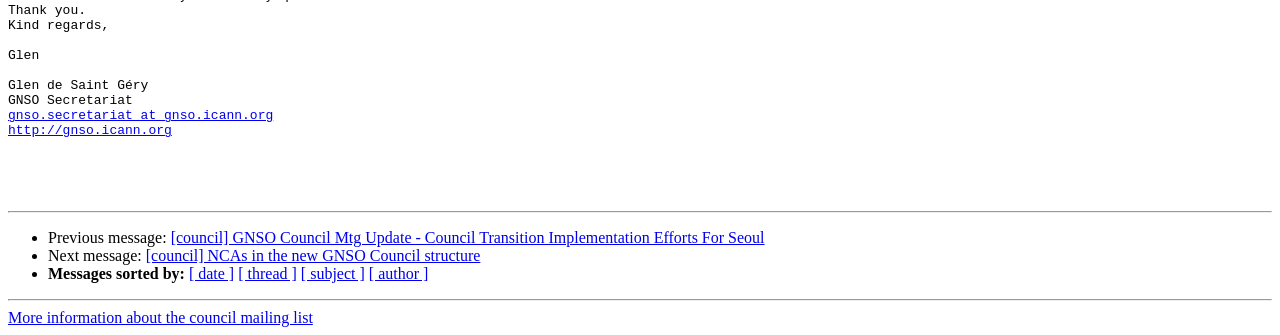Please find the bounding box coordinates of the element that needs to be clicked to perform the following instruction: "Sort messages by date". The bounding box coordinates should be four float numbers between 0 and 1, represented as [left, top, right, bottom].

[0.148, 0.792, 0.183, 0.843]